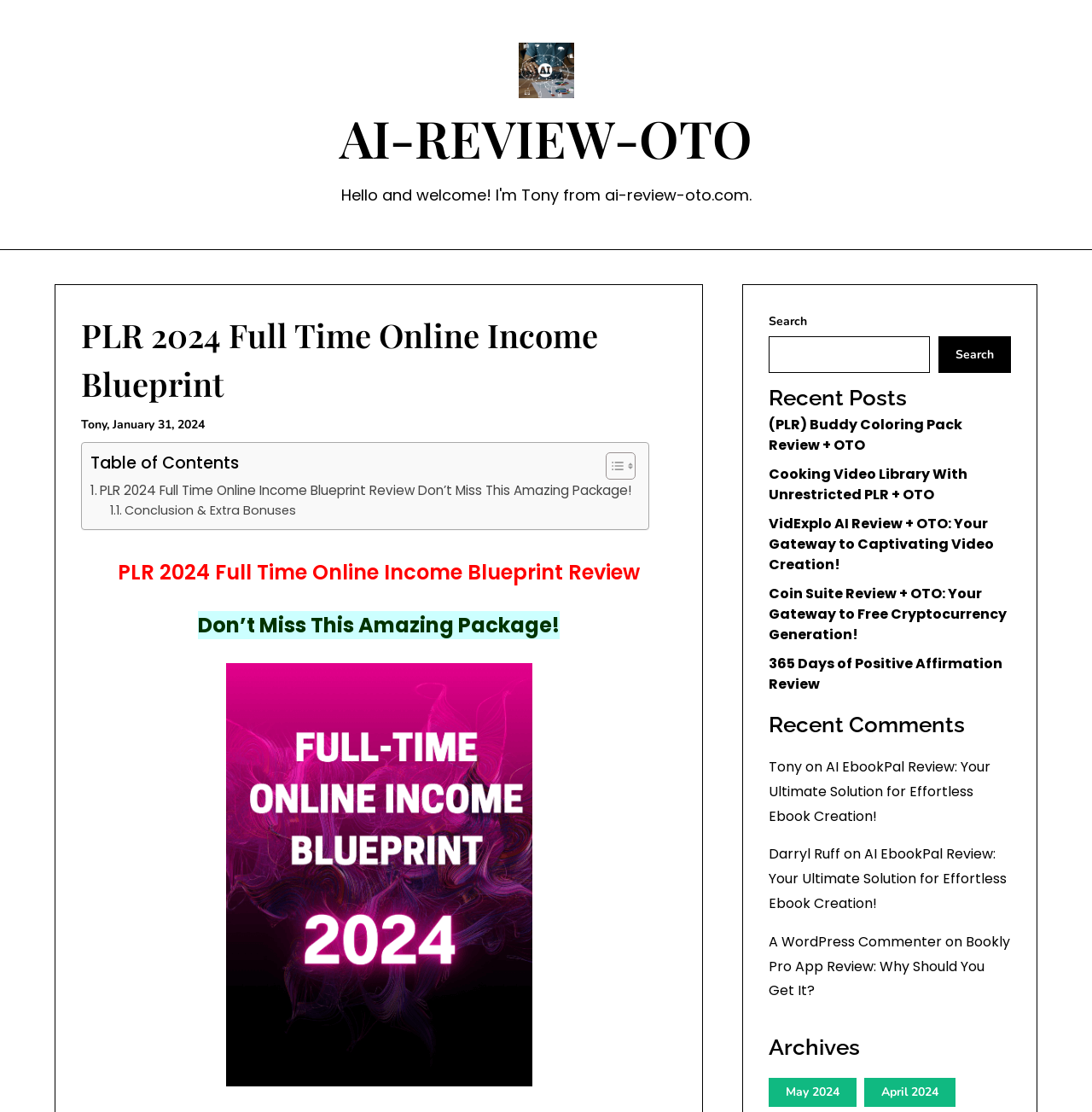Answer briefly with one word or phrase:
What is the title of the eBook being reviewed?

PLR 2024 Full Time Online Income Blueprint